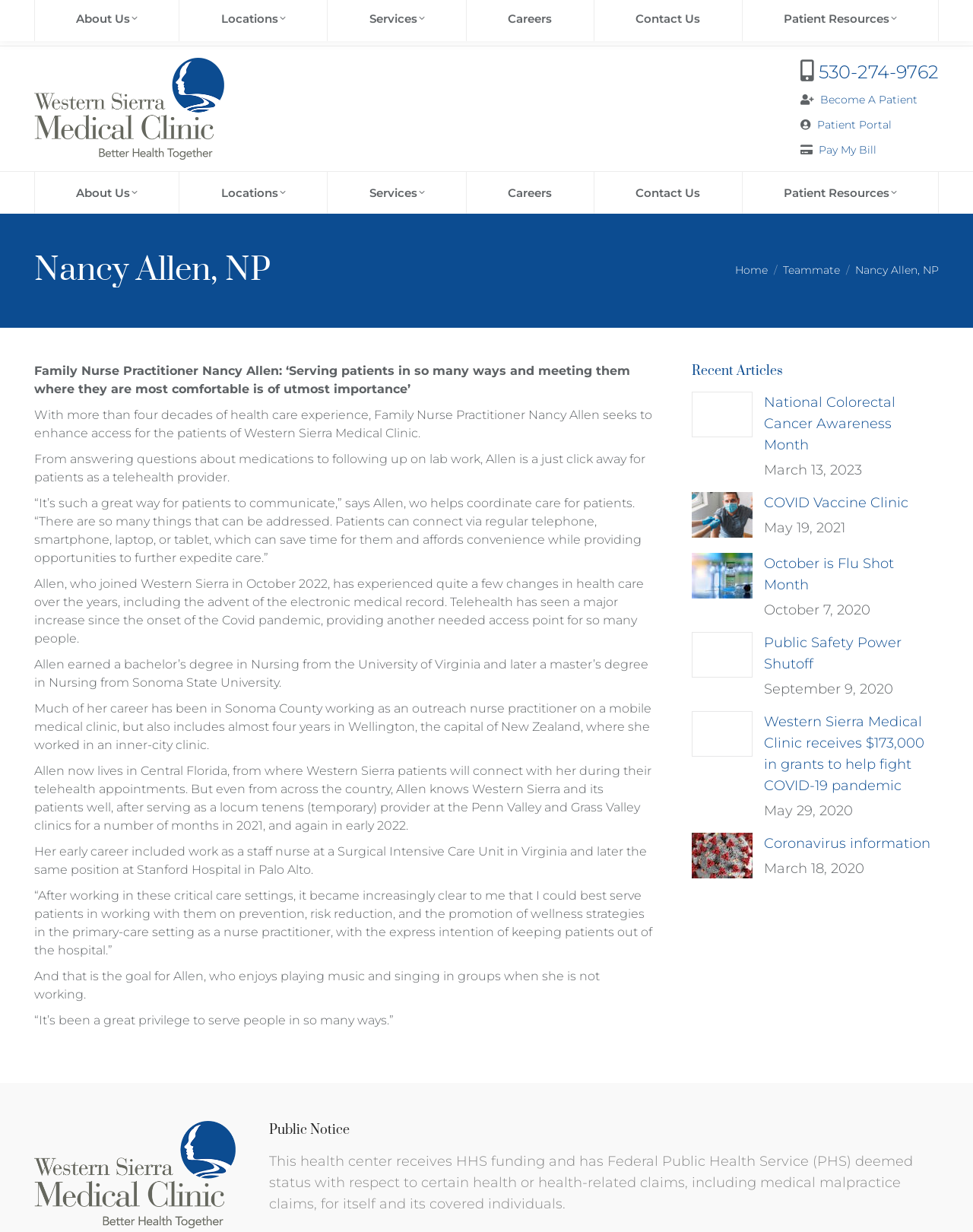Locate the bounding box coordinates of the element to click to perform the following action: 'Become a patient'. The coordinates should be given as four float values between 0 and 1, in the form of [left, top, right, bottom].

[0.843, 0.075, 0.943, 0.087]